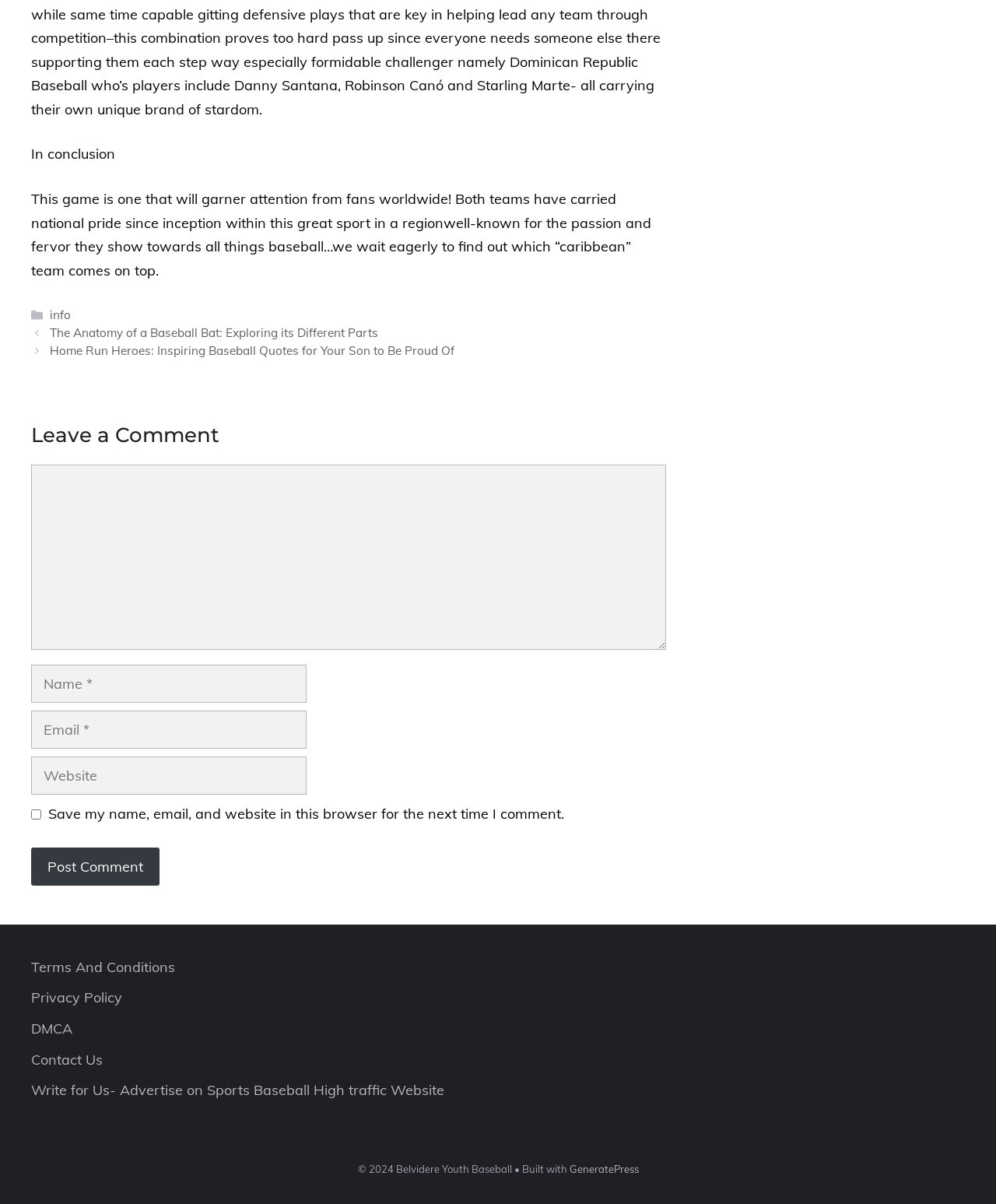Determine the bounding box coordinates of the clickable region to follow the instruction: "Write for us".

[0.031, 0.898, 0.446, 0.913]